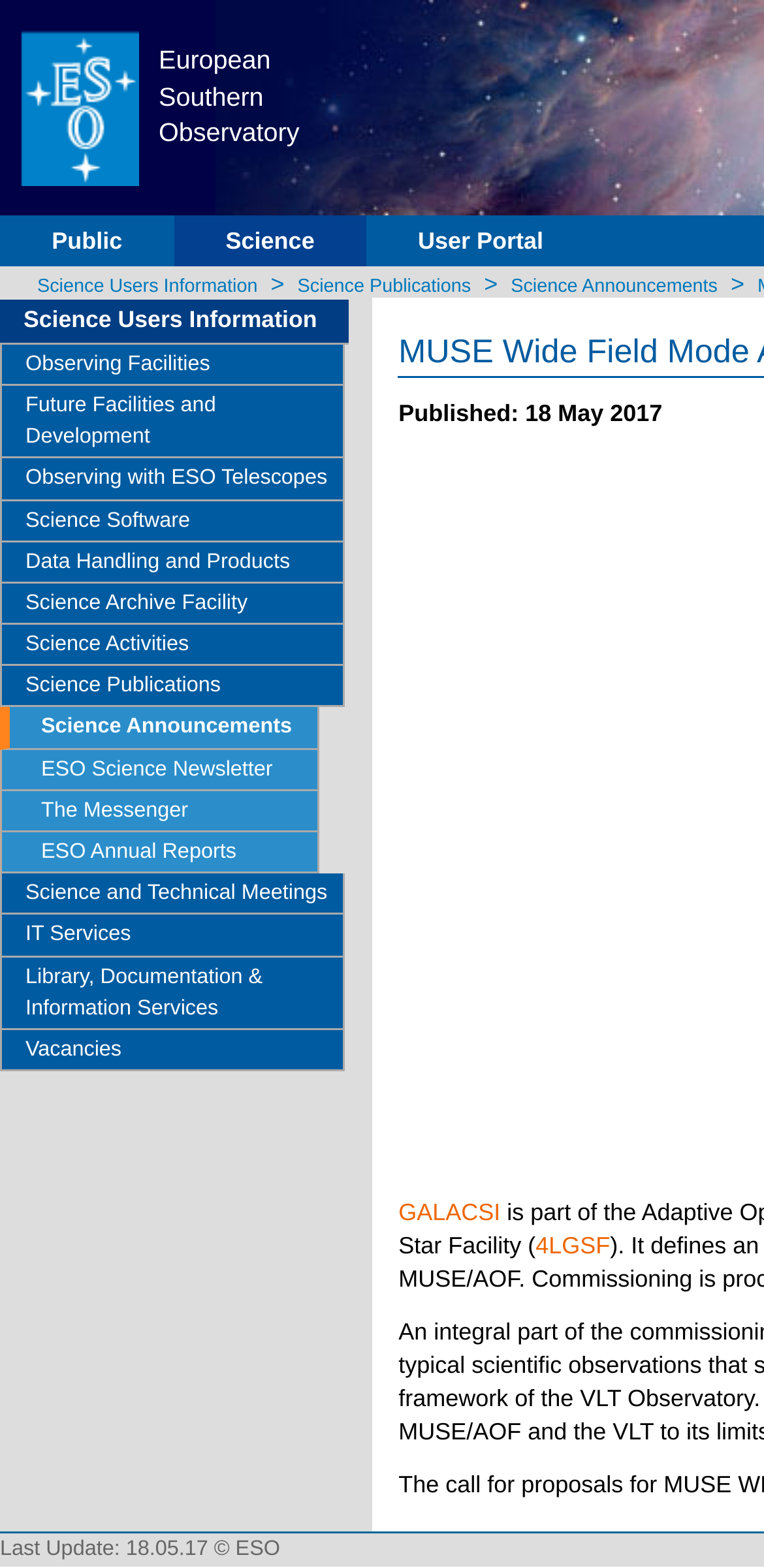Identify the bounding box coordinates of the area you need to click to perform the following instruction: "Switch to Bulgarian language".

None